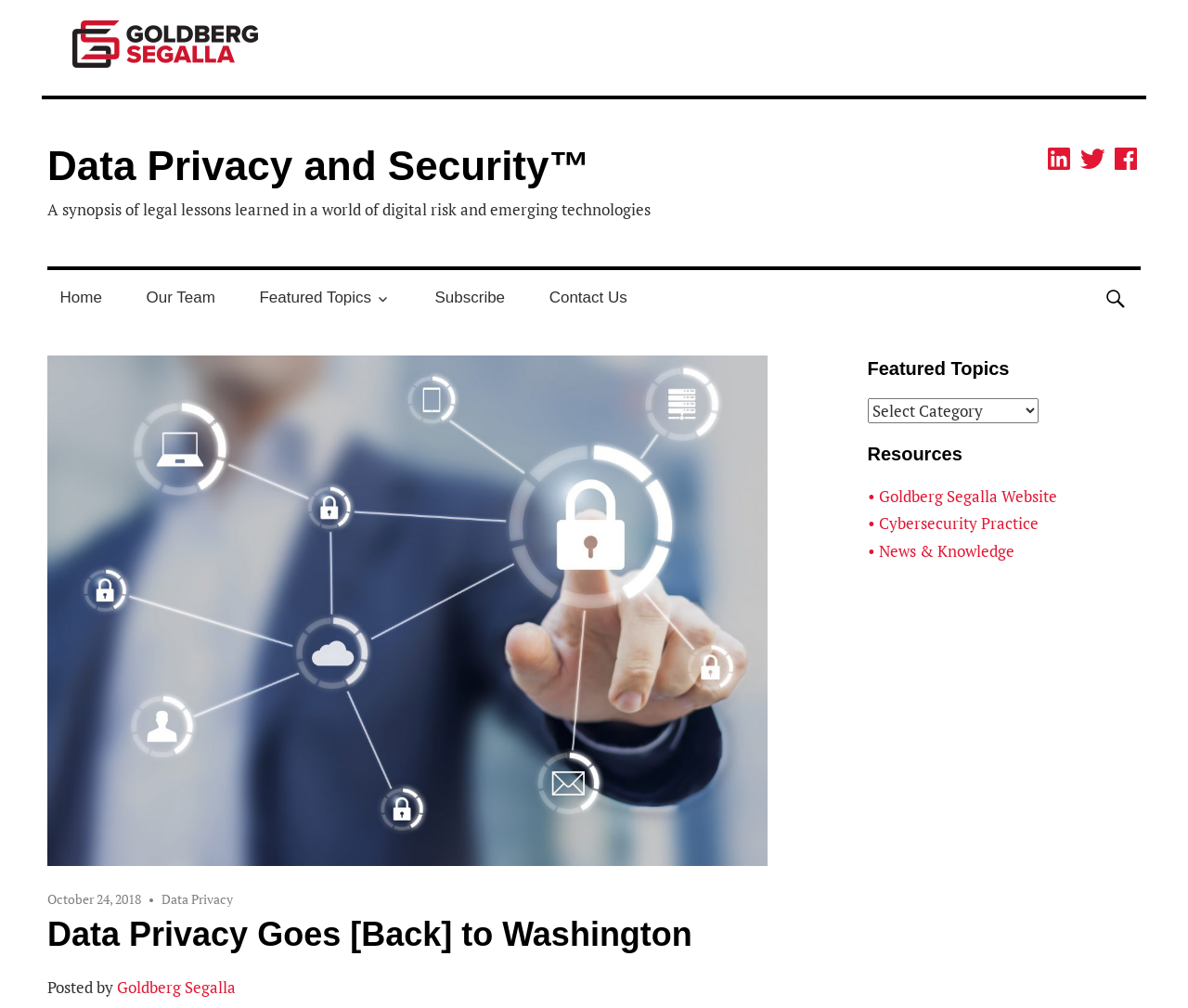Locate the bounding box of the UI element with the following description: "• Goldberg Segalla Website".

[0.73, 0.481, 0.889, 0.503]